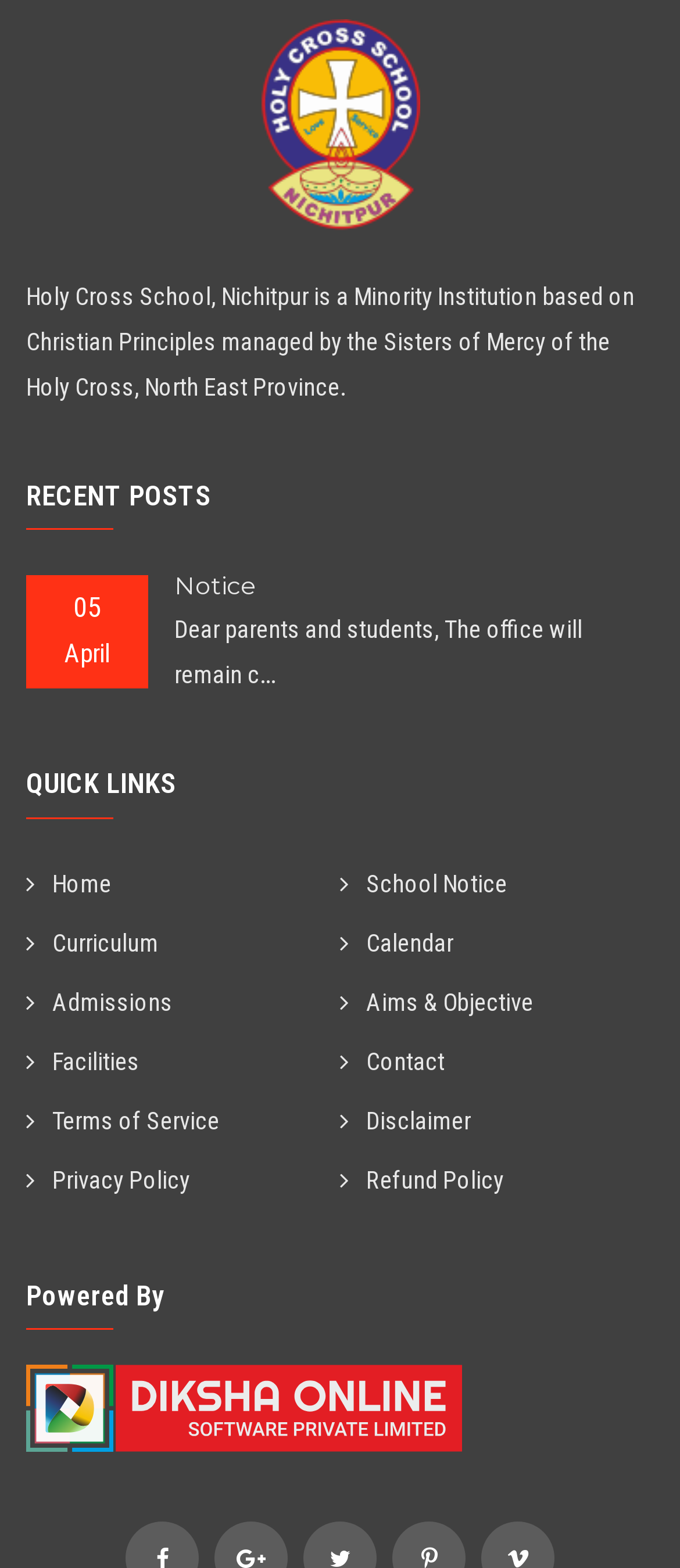Pinpoint the bounding box coordinates for the area that should be clicked to perform the following instruction: "contact the school".

[0.5, 0.659, 0.654, 0.695]